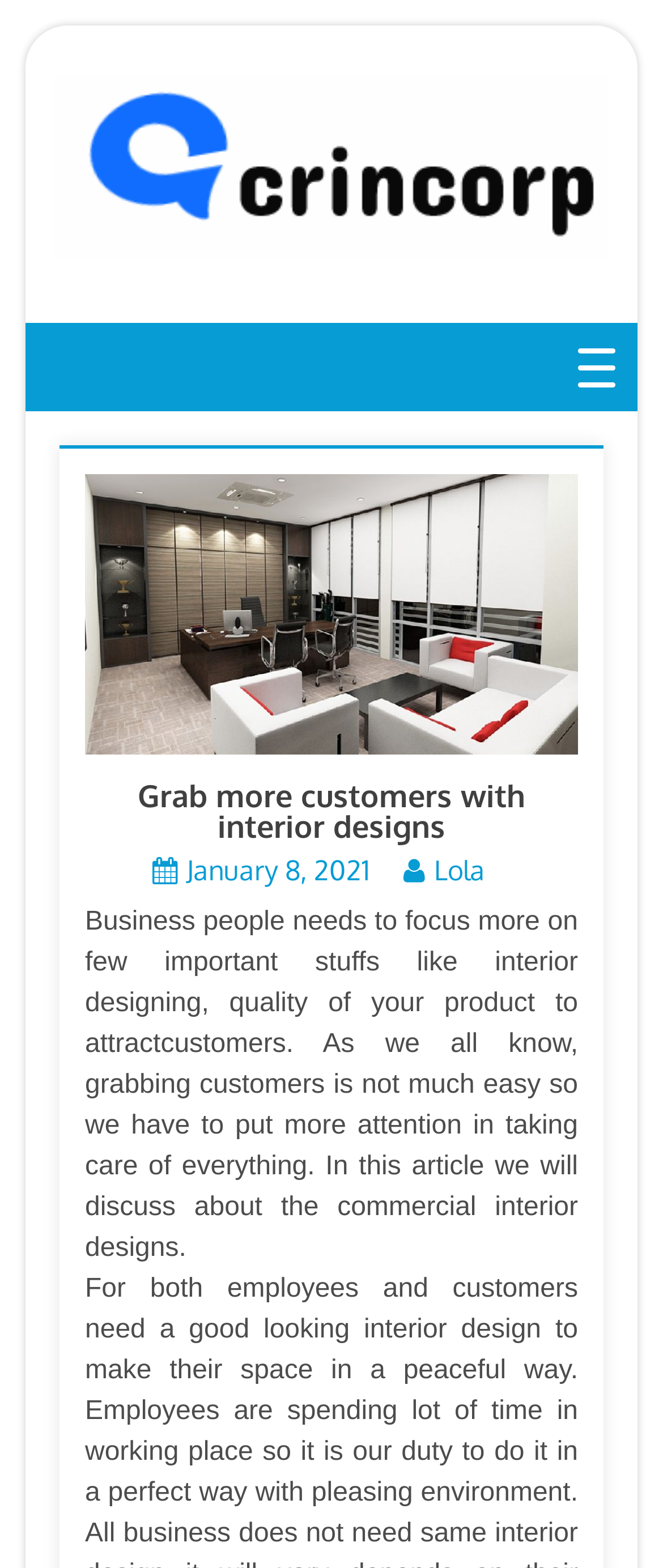Using the element description: "Lola", determine the bounding box coordinates for the specified UI element. The coordinates should be four float numbers between 0 and 1, [left, top, right, bottom].

[0.654, 0.544, 0.731, 0.566]